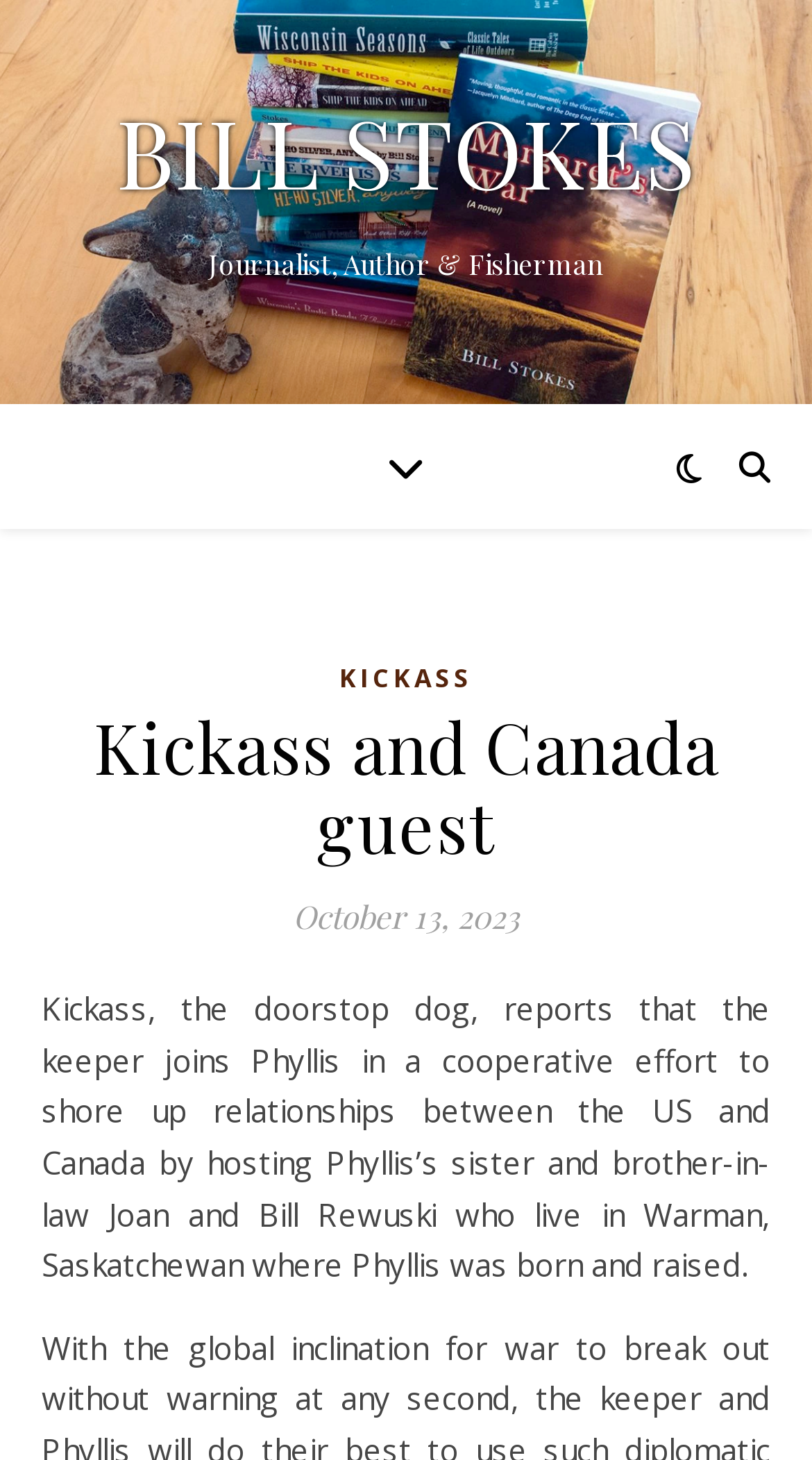Who is the journalist, author, and fisherman?
Examine the image and provide an in-depth answer to the question.

I found the answer by looking at the layout table element, which contains a link with the text 'BILL STOKES' and a static text element with the description 'Journalist, Author & Fisherman'.